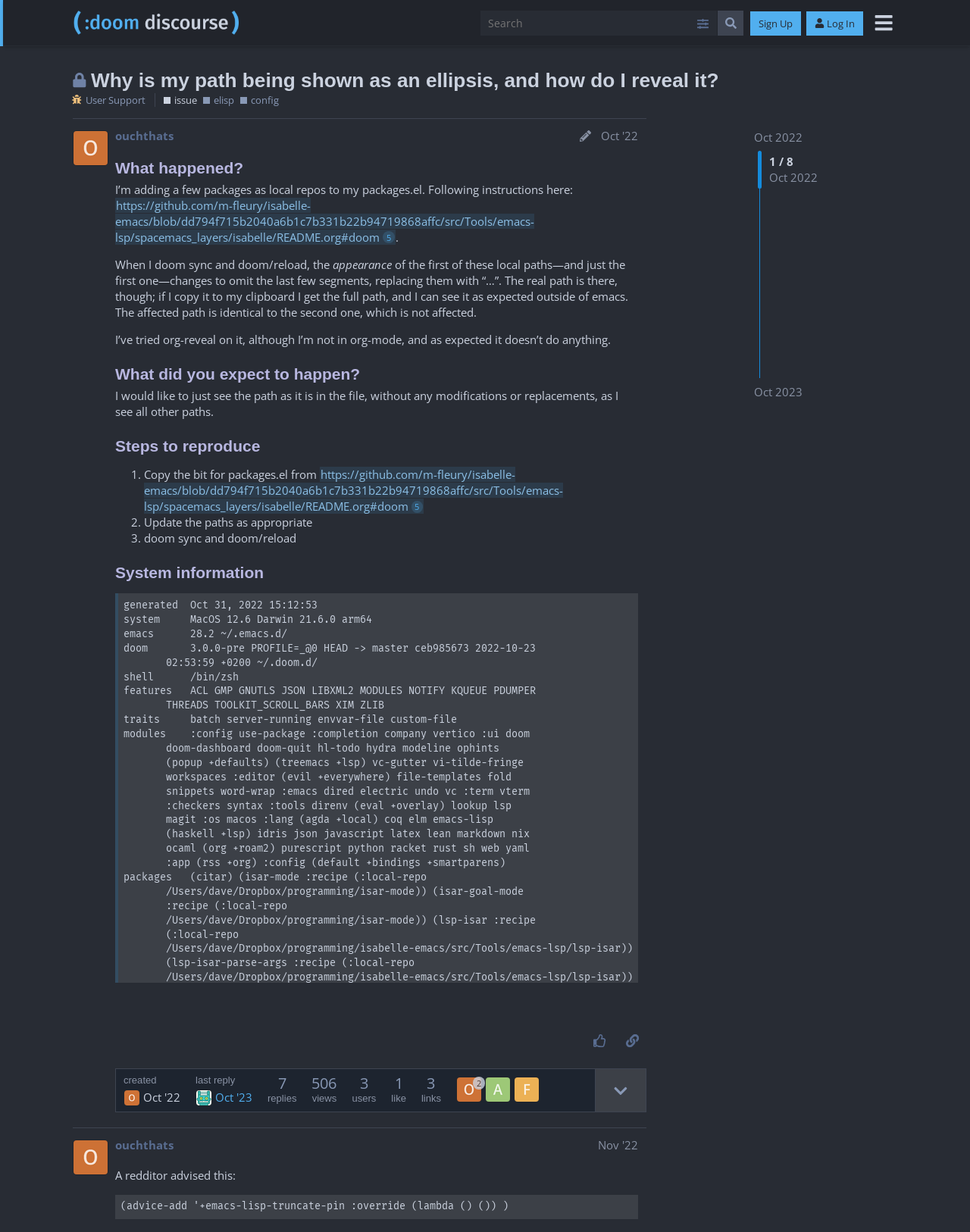Pinpoint the bounding box coordinates of the clickable element to carry out the following instruction: "Click on the topic 'Why is my path being shown as an ellipsis, and how do I reveal it?'."

[0.094, 0.056, 0.741, 0.074]